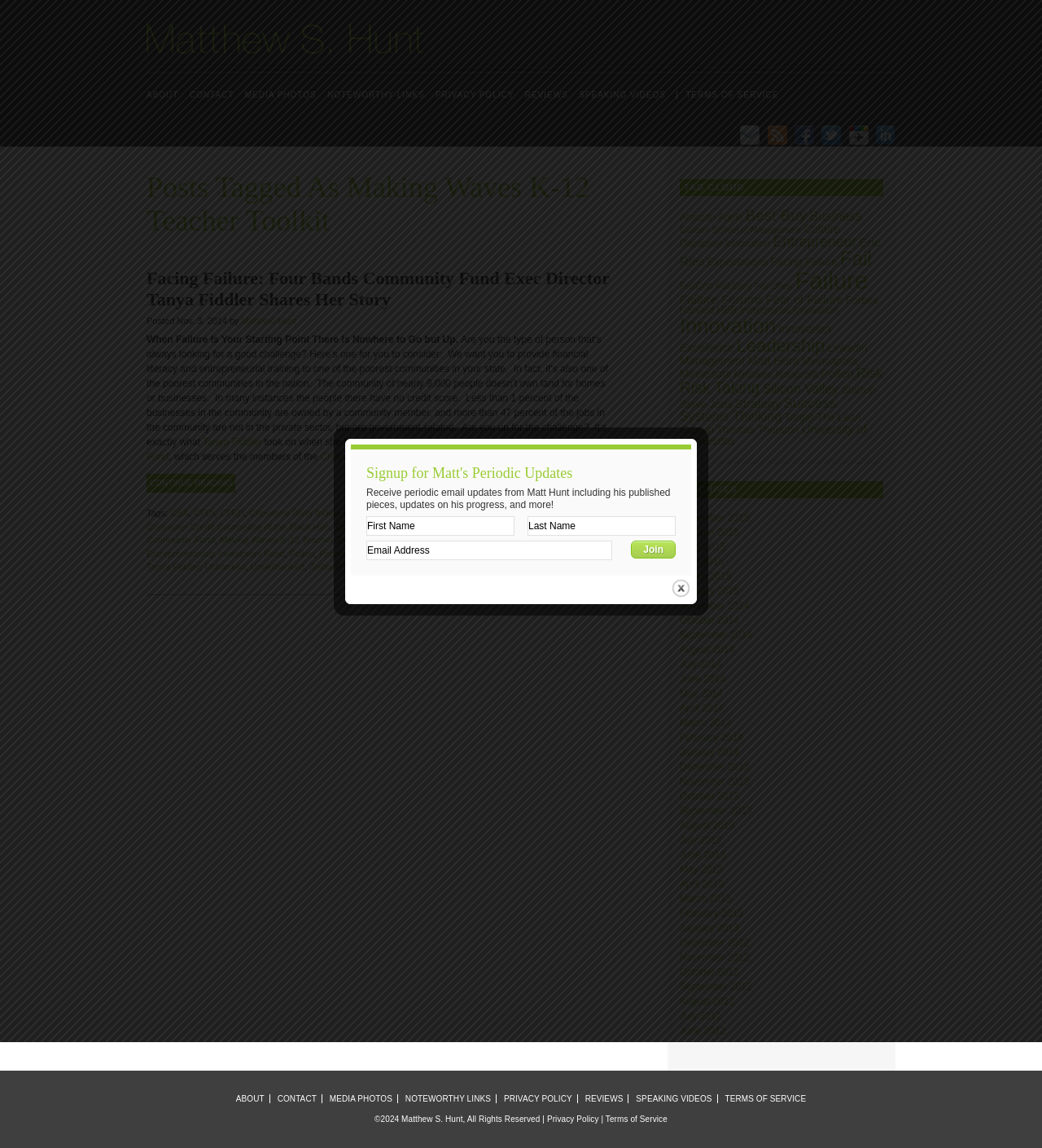Please give the bounding box coordinates of the area that should be clicked to fulfill the following instruction: "Get a quote for lawn aeration in New Orleans". The coordinates should be in the format of four float numbers from 0 to 1, i.e., [left, top, right, bottom].

None